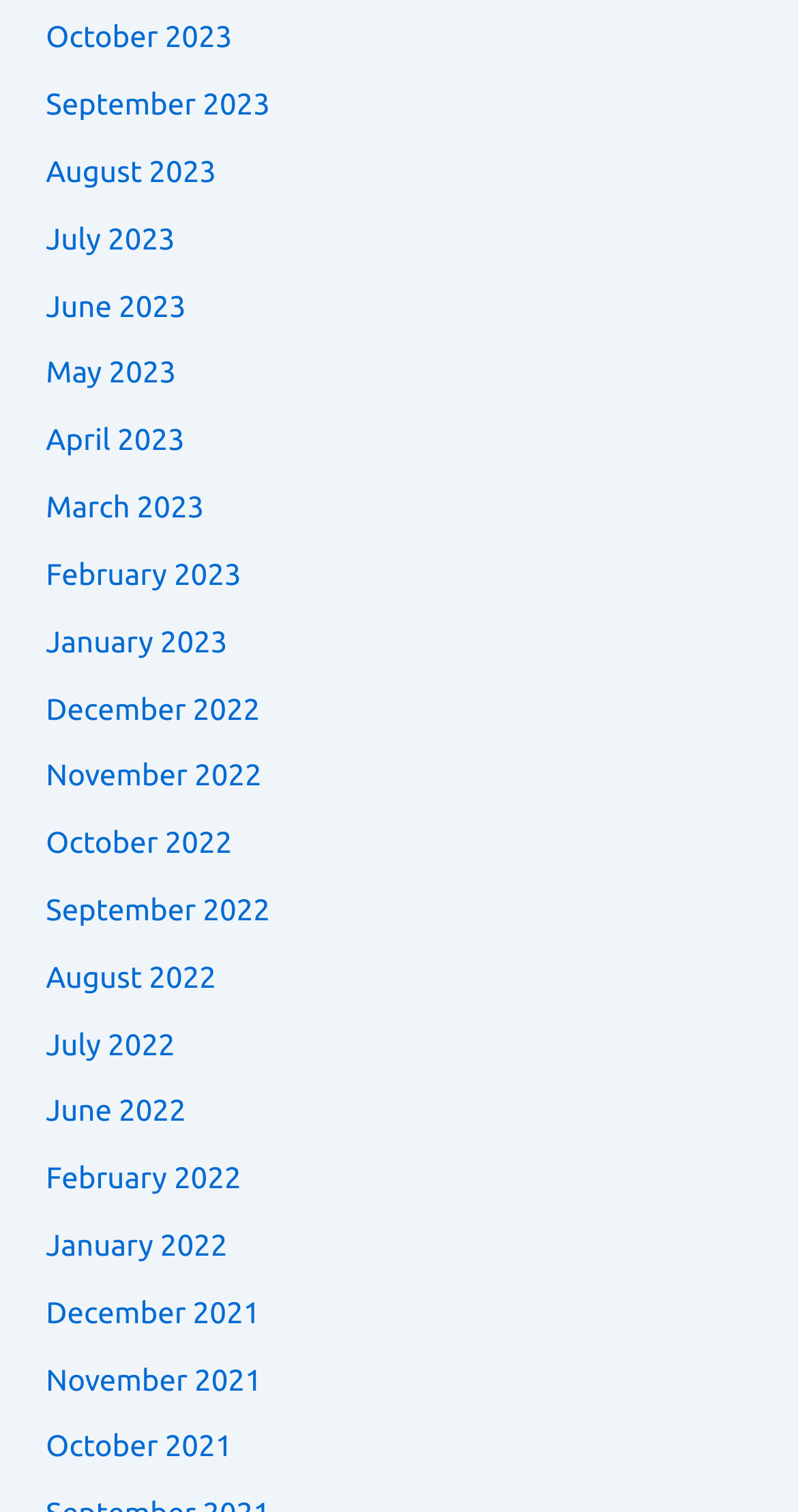What is the most recent month listed?
Please provide a detailed answer to the question.

By examining the list of links, I found that the topmost link is 'October 2023', which suggests that it is the most recent month listed.